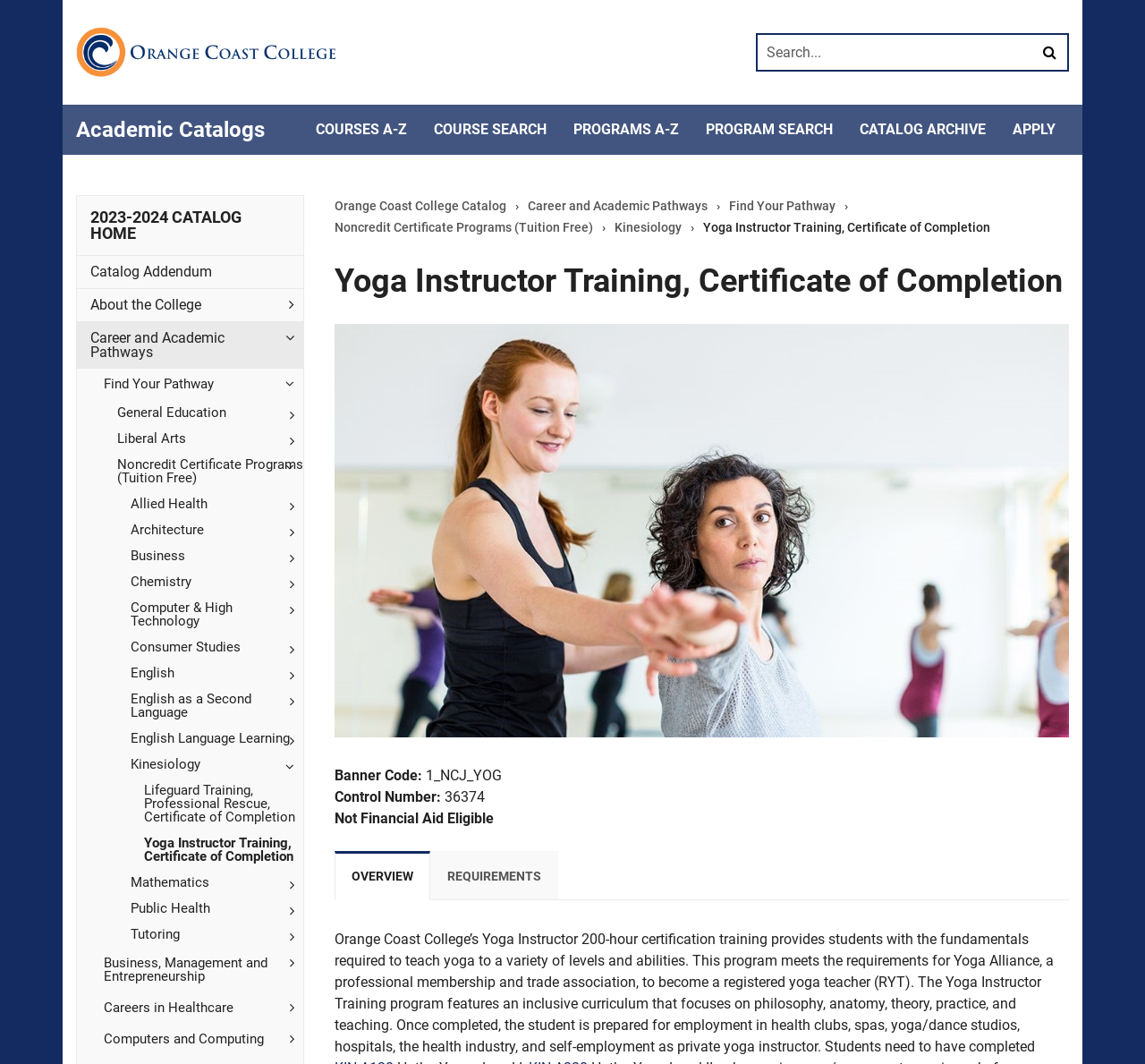Locate the bounding box coordinates of the element to click to perform the following action: 'Submit search'. The coordinates should be given as four float values between 0 and 1, in the form of [left, top, right, bottom].

[0.901, 0.033, 0.932, 0.066]